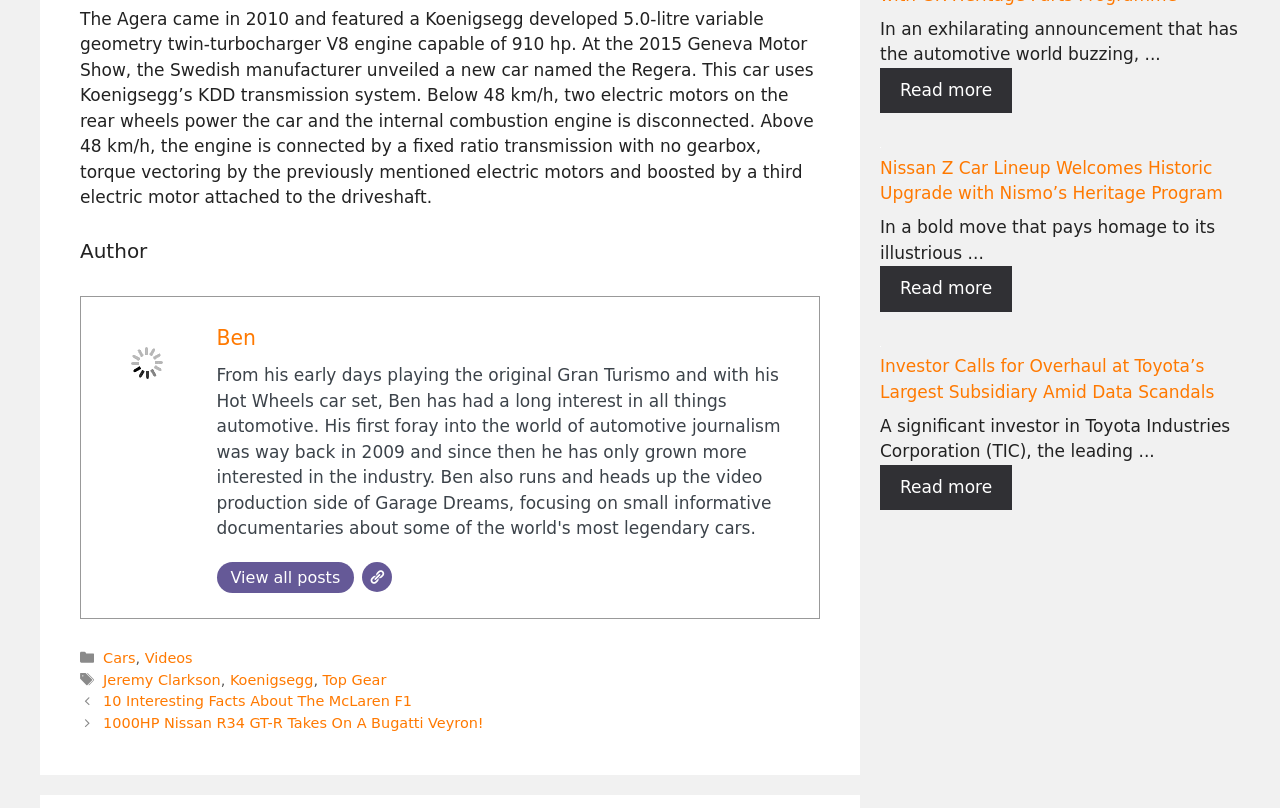How many electric motors are used in the Regera car?
We need a detailed and meticulous answer to the question.

According to the first paragraph, the Regera car uses Koenigsegg's KDD transmission system, which includes two electric motors on the rear wheels and a third electric motor attached to the driveshaft.